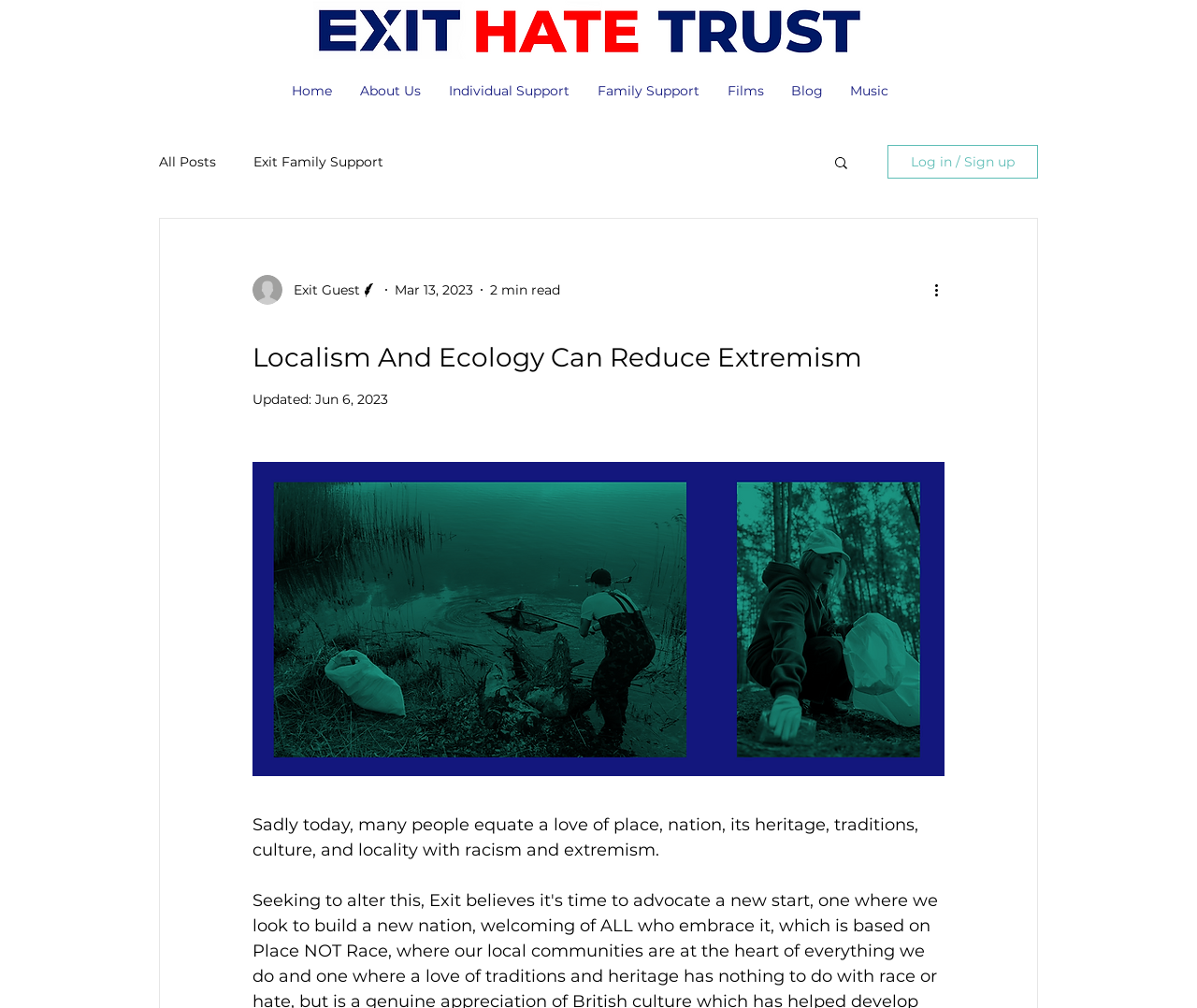Provide the bounding box coordinates for the area that should be clicked to complete the instruction: "View more actions".

[0.778, 0.276, 0.797, 0.299]